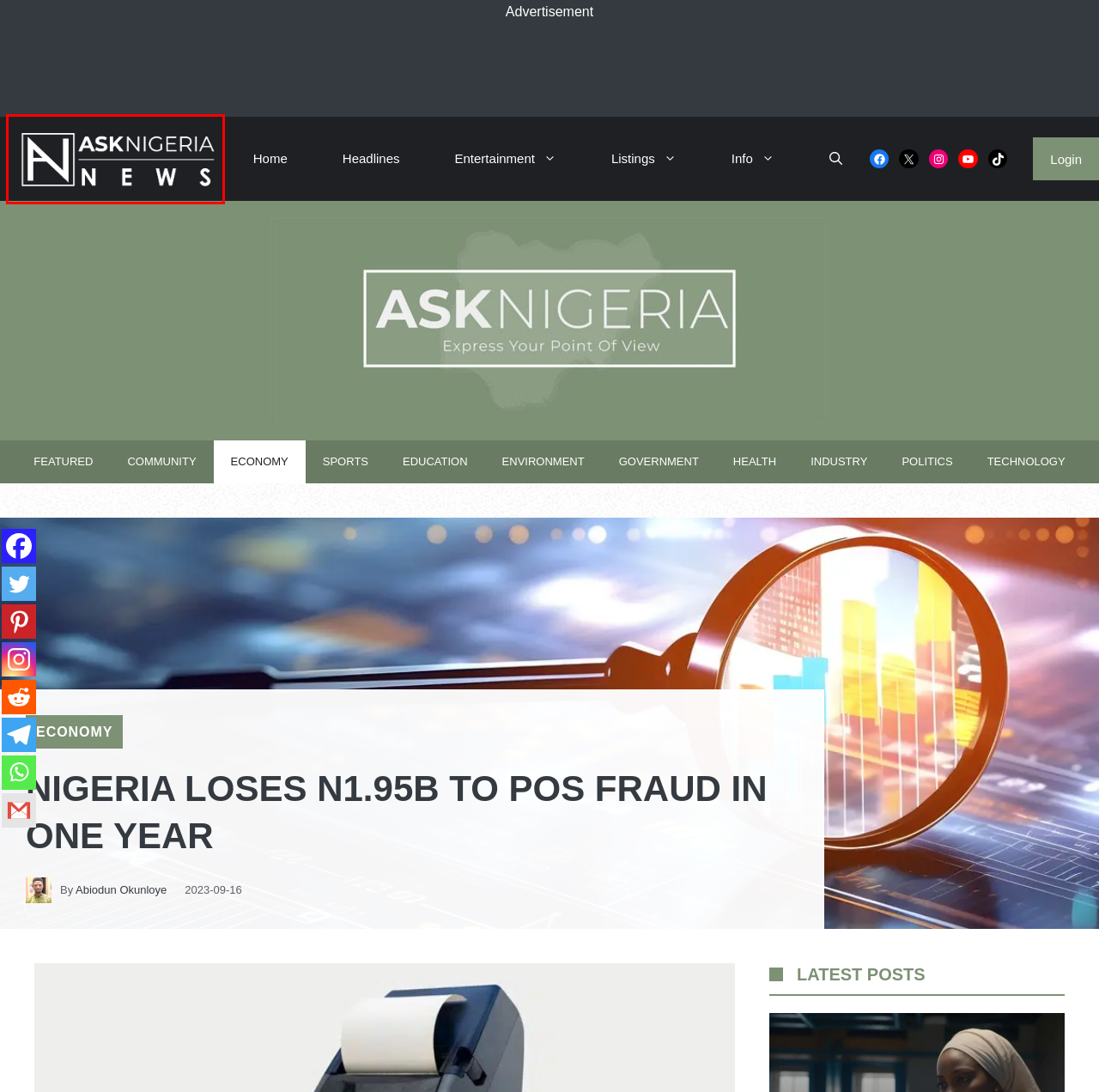Given a webpage screenshot featuring a red rectangle around a UI element, please determine the best description for the new webpage that appears after the element within the bounding box is clicked. The options are:
A. Login / Register - Ask Nigeria
B. Home - Ask Nigeria
C. FEATURED Archives - Ask Nigeria
D. SPORTS Archives - Ask Nigeria
E. GOVERNMENT Archives - Ask Nigeria
F. ECONOMY Archives - Ask Nigeria
G. POLITICS Archives - Ask Nigeria
H. COMMUNITY Archives - Ask Nigeria

B